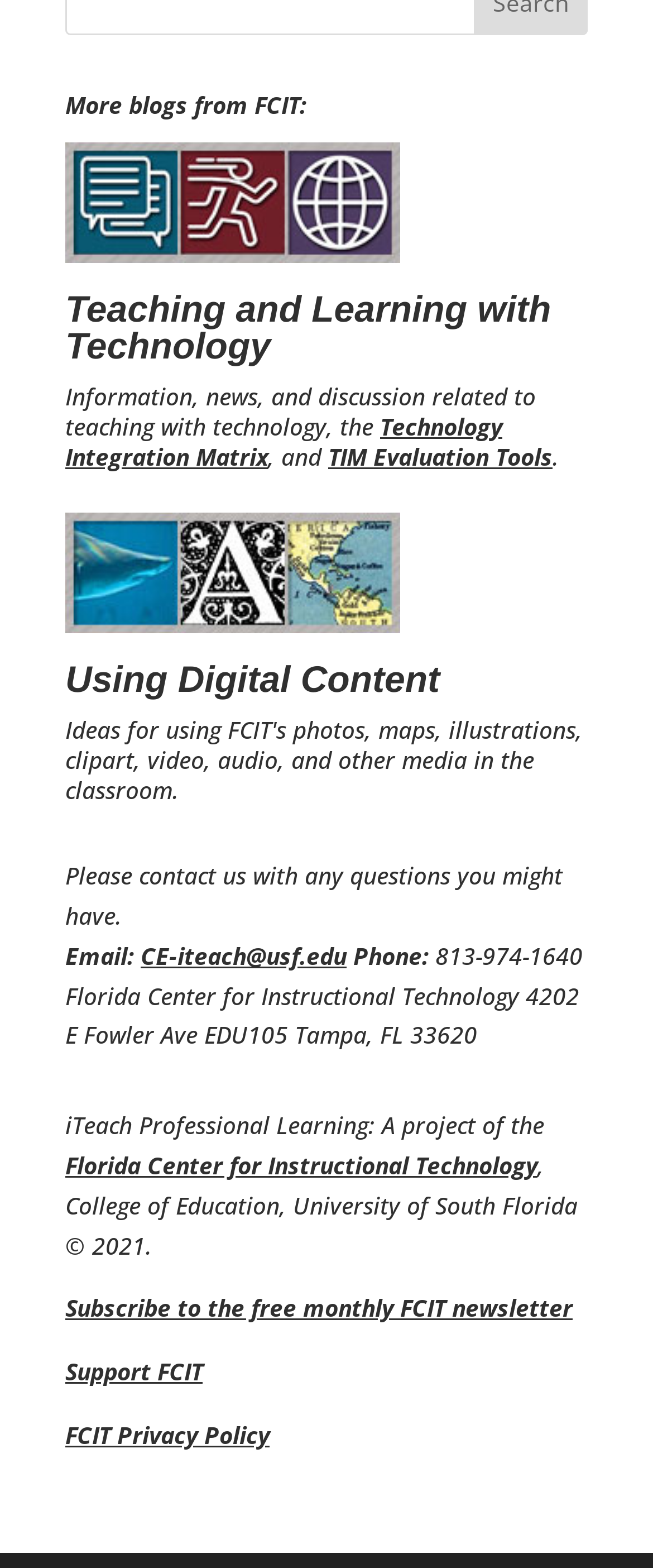How many blogs are listed?
Utilize the image to construct a detailed and well-explained answer.

I counted the number of blog titles and their corresponding links, and found two blogs: 'Teaching and Learning with Technology' and 'Using Digital Content'.